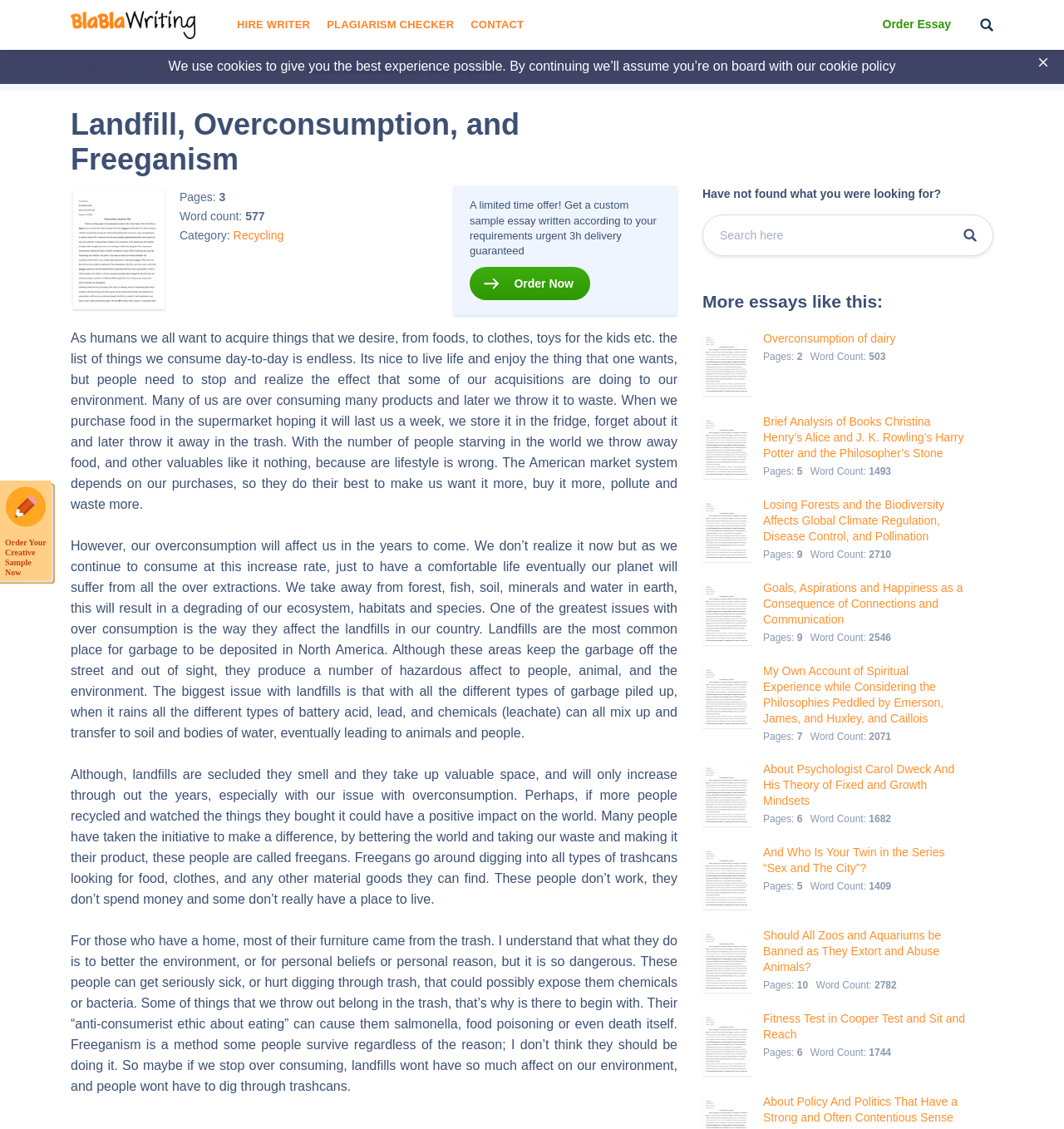For the following element description, predict the bounding box coordinates in the format (top-left x, top-left y, bottom-right x, bottom-right y). All values should be floating point numbers between 0 and 1. Description: name="s" placeholder="Search here"

[0.66, 0.19, 0.934, 0.227]